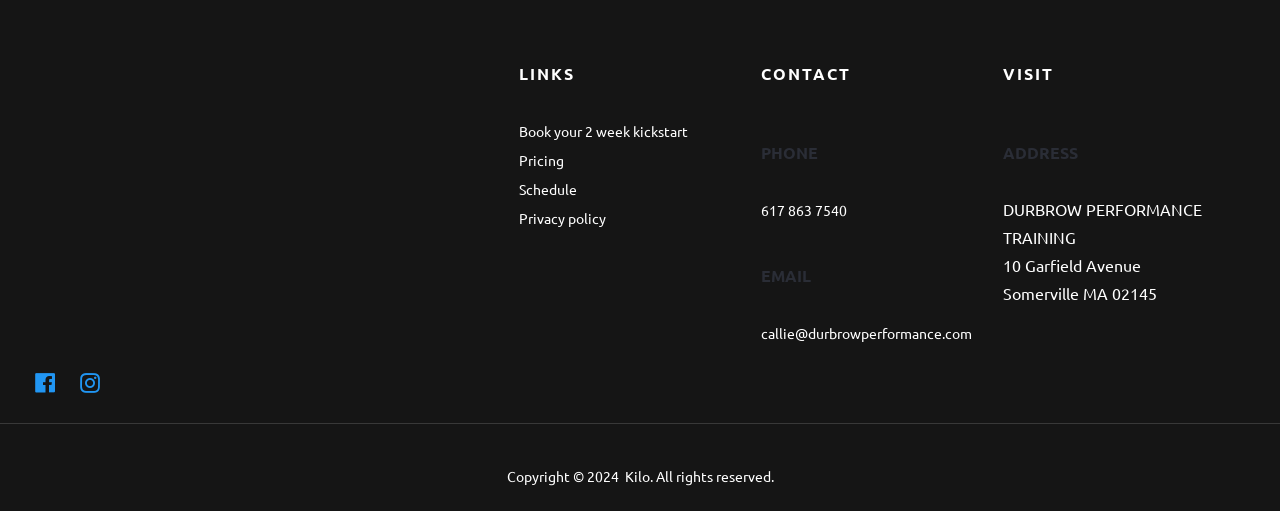Provide the bounding box coordinates of the area you need to click to execute the following instruction: "Book your 2 week kickstart".

[0.405, 0.238, 0.538, 0.274]